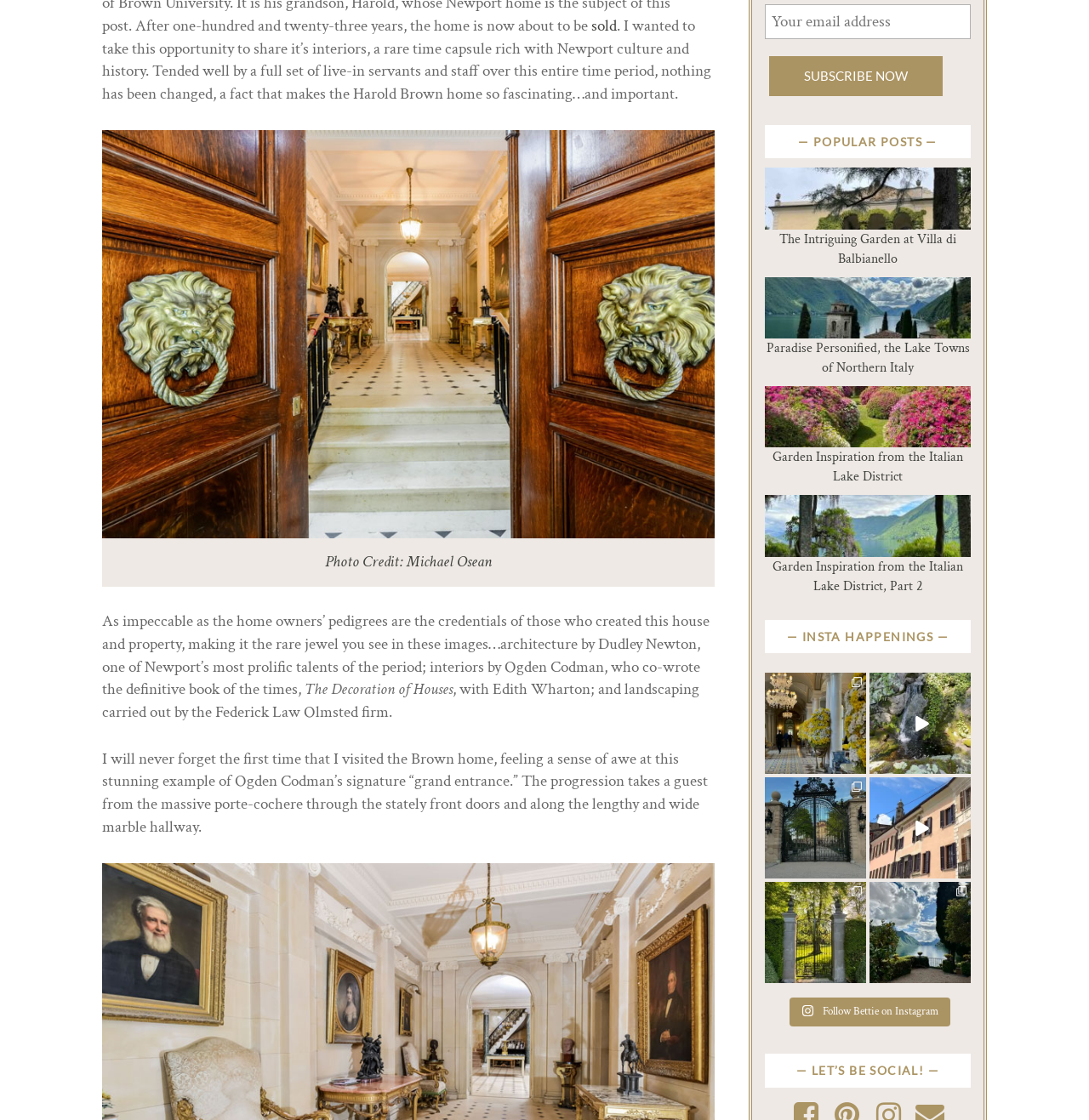Find the bounding box coordinates of the element to click in order to complete the given instruction: "Follow Bettie on Instagram."

[0.725, 0.891, 0.873, 0.916]